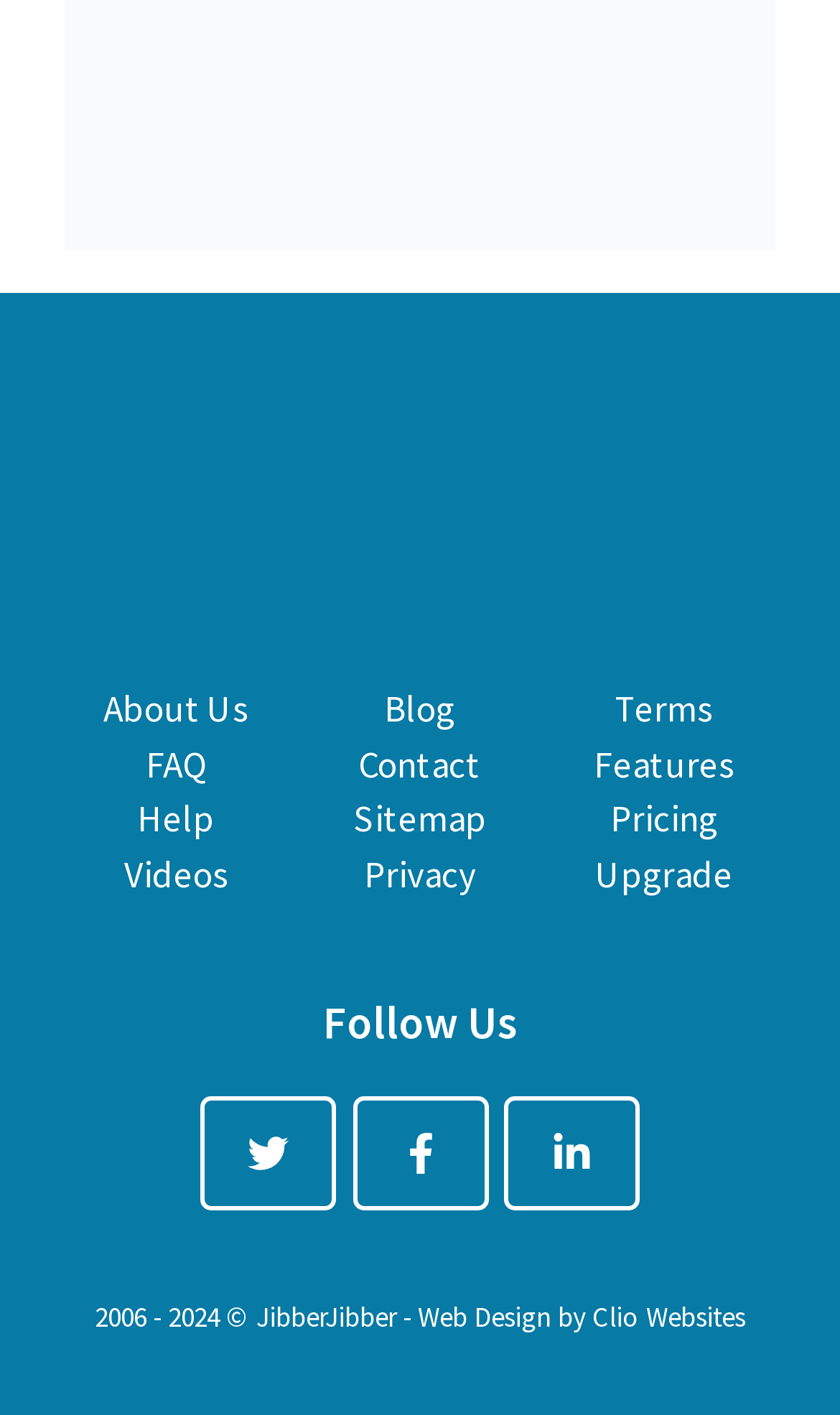Please locate the bounding box coordinates of the element that needs to be clicked to achieve the following instruction: "View the Sitemap". The coordinates should be four float numbers between 0 and 1, i.e., [left, top, right, bottom].

[0.42, 0.562, 0.579, 0.596]